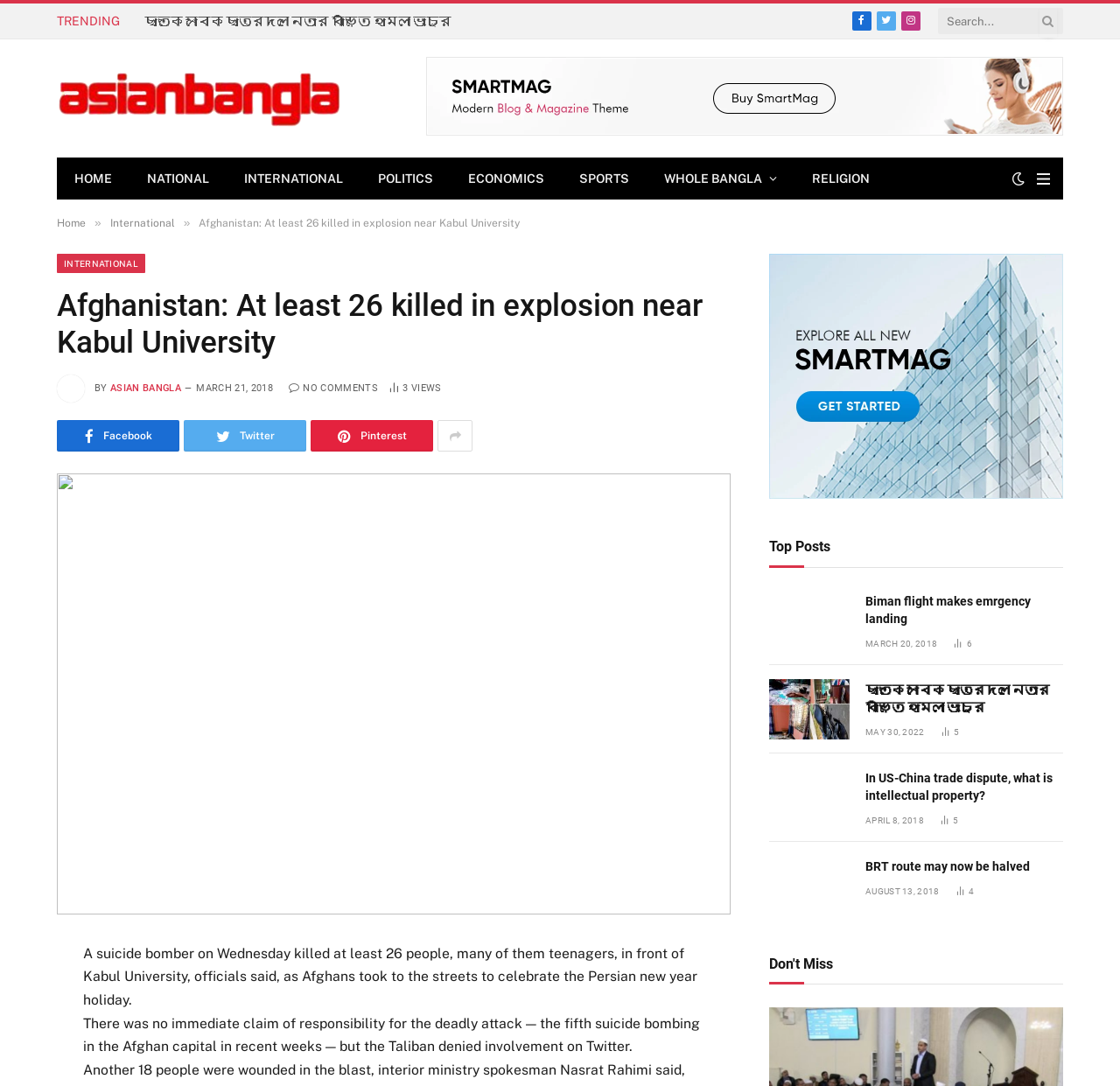Find the bounding box coordinates for the UI element whose description is: "Twitter". The coordinates should be four float numbers between 0 and 1, in the format [left, top, right, bottom].

[0.008, 0.945, 0.038, 0.975]